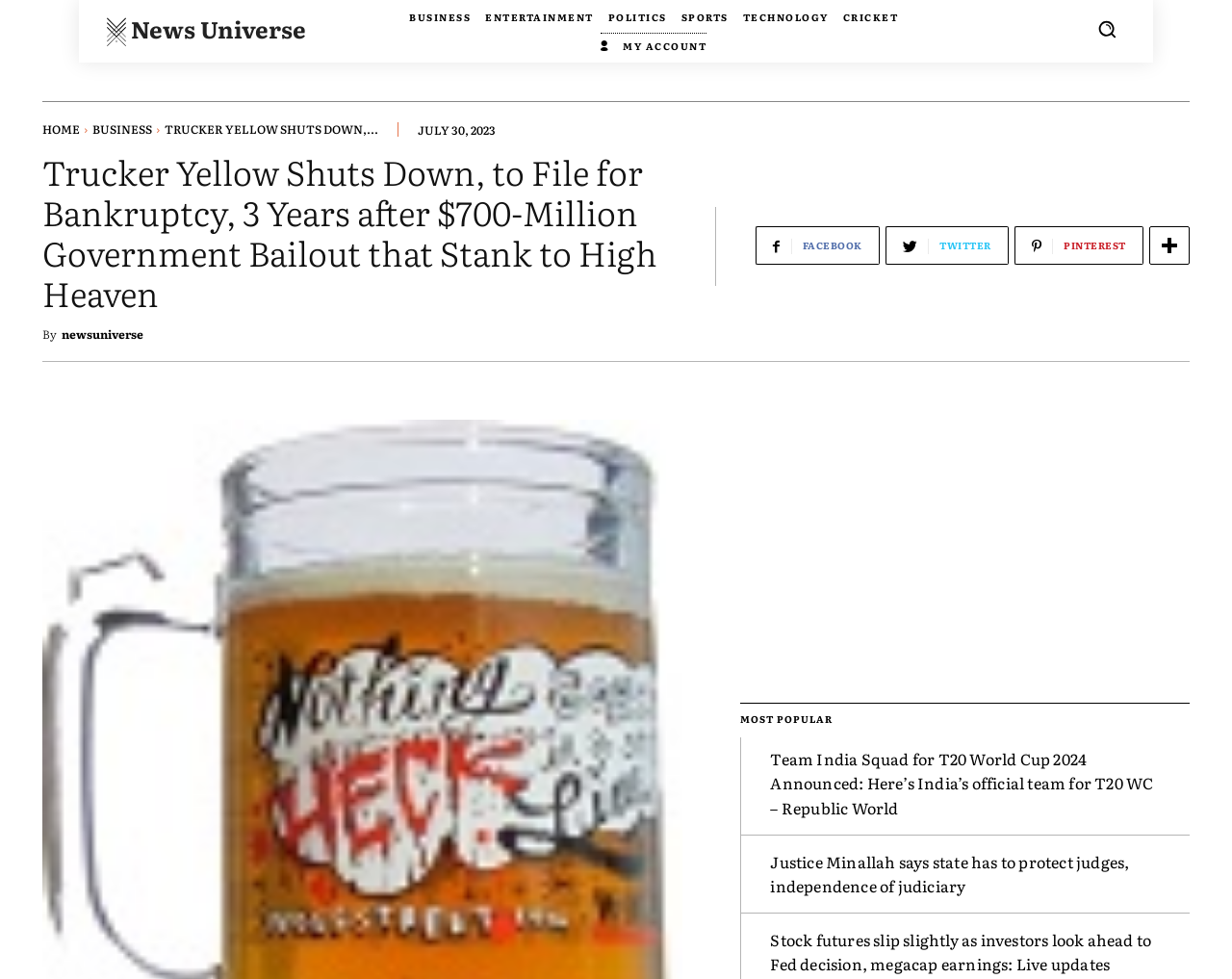What is the main title displayed on this webpage?

Trucker Yellow Shuts Down, to File for Bankruptcy, 3 Years after $700-Million Government Bailout that Stank to High Heaven